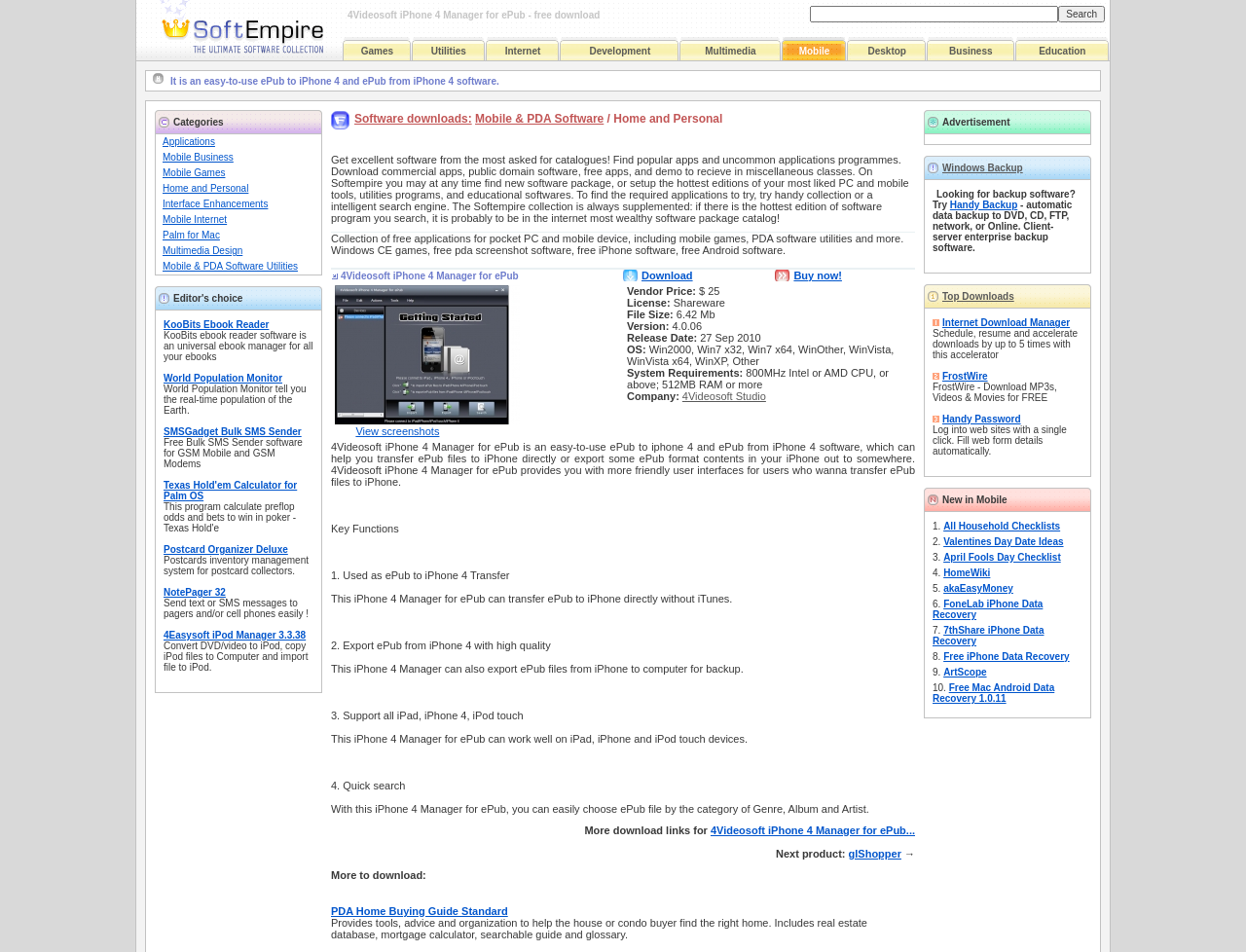What is the search function for?
Please provide a comprehensive answer based on the details in the screenshot.

The search function is provided on the webpage, which allows users to search for specific software or content, making it easier to find what they are looking for.